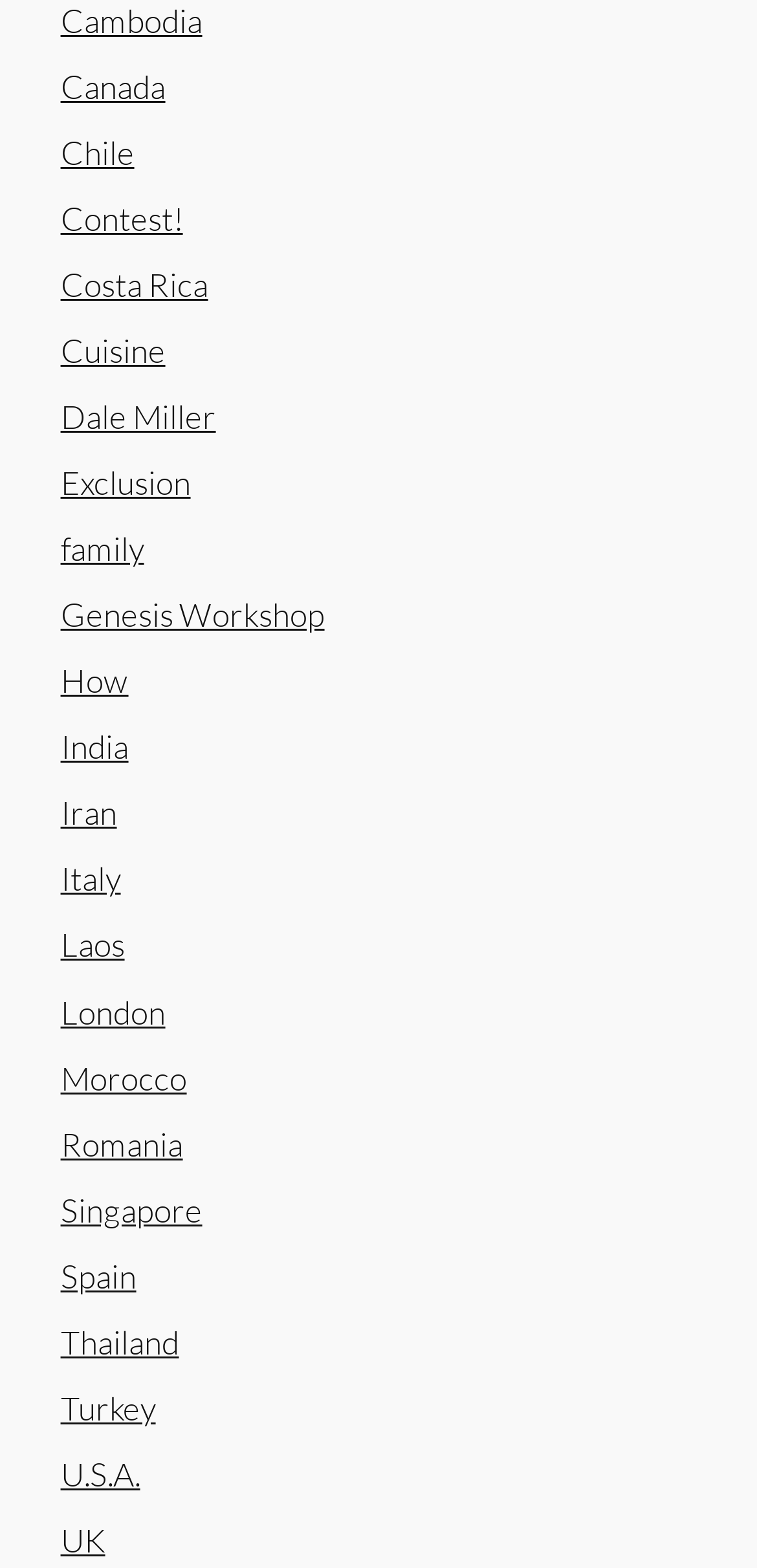Locate the bounding box coordinates of the element you need to click to accomplish the task described by this instruction: "go to U.S.A.".

[0.08, 0.927, 0.185, 0.953]